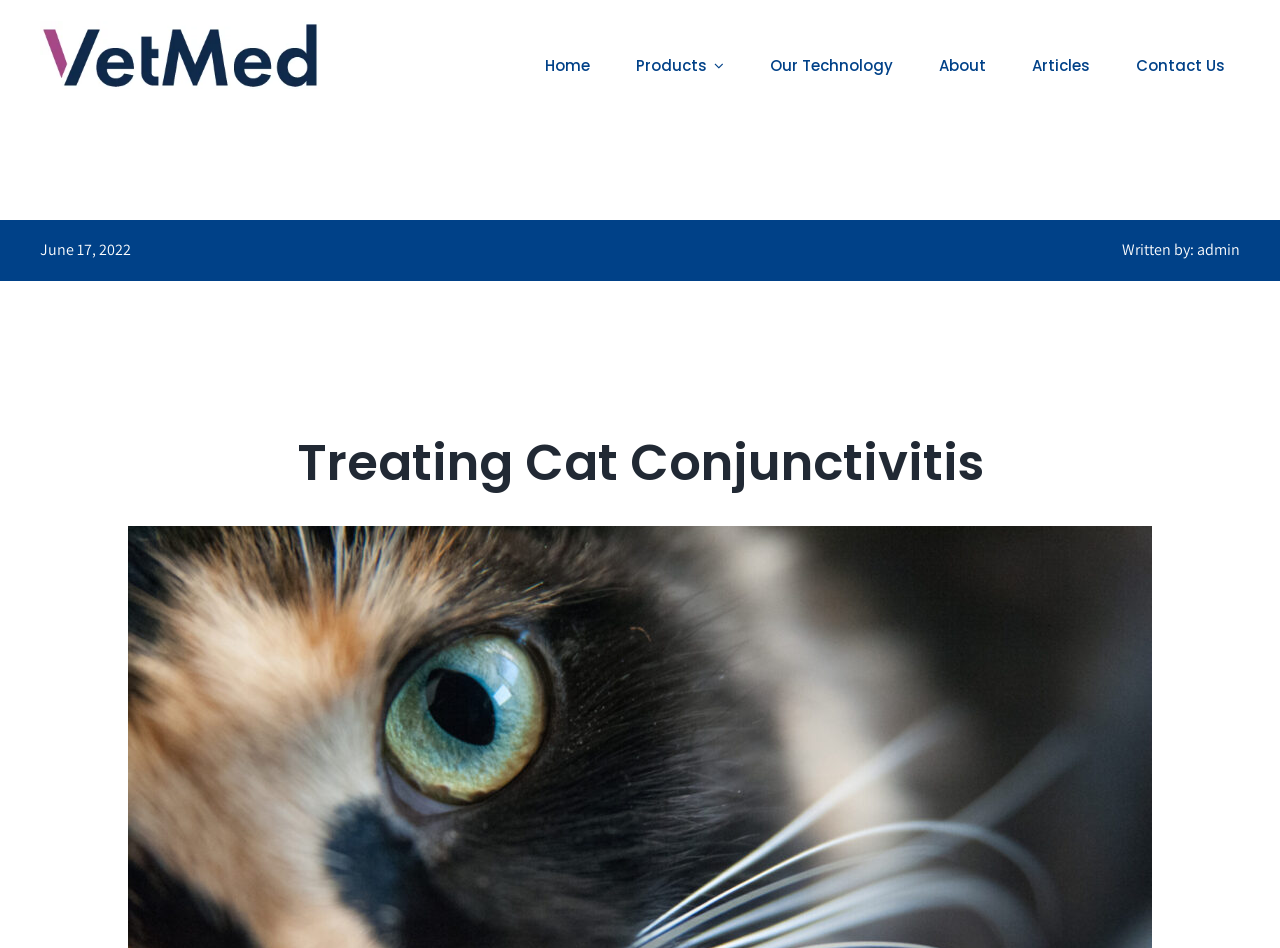Please determine the heading text of this webpage.

Treating Cat Conjunctivitis